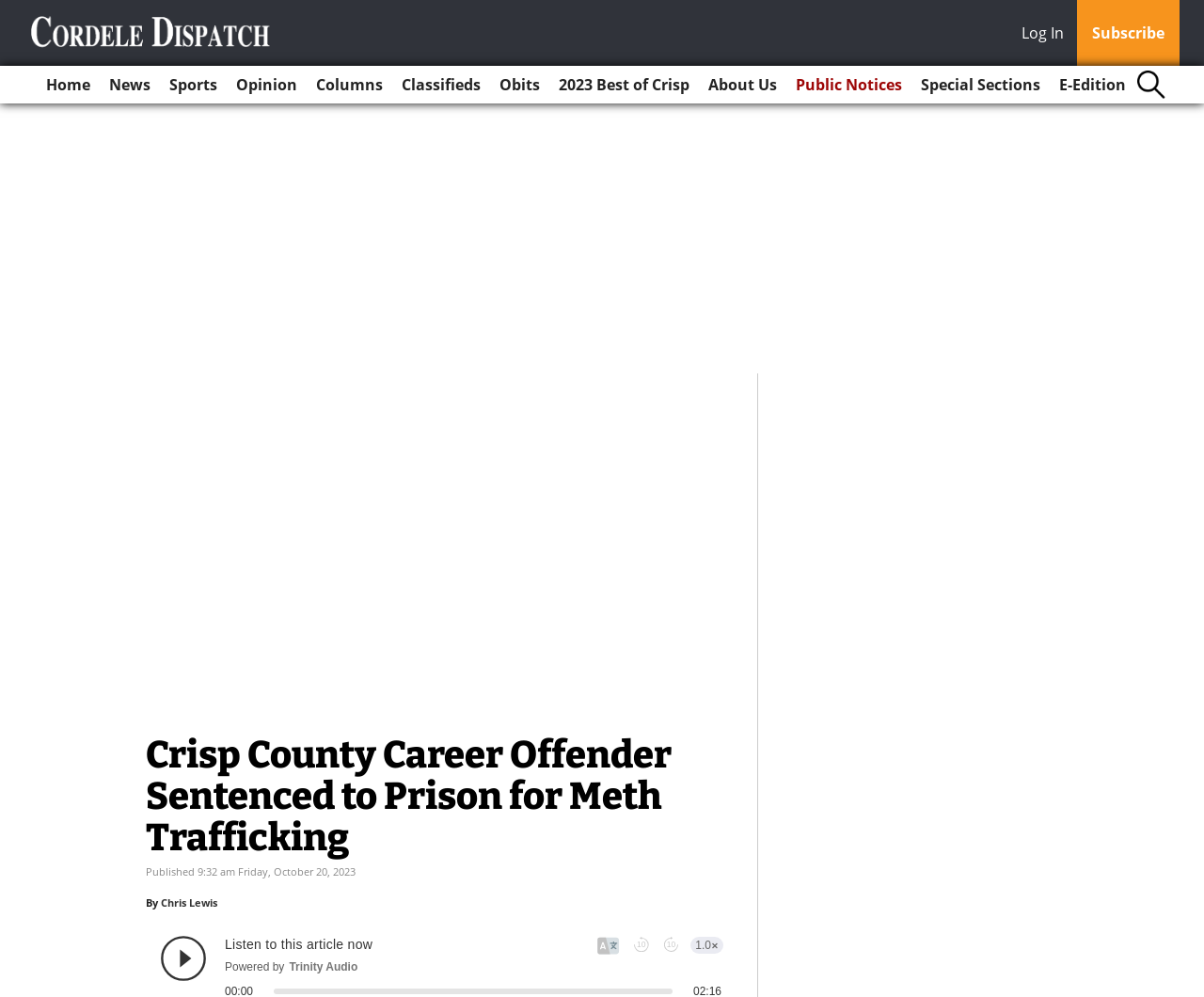What is the name of the publication?
Please answer the question with as much detail as possible using the screenshot.

The name of the publication can be found in the top-left corner of the webpage, where it says 'Cordele Dispatch' in a link format.